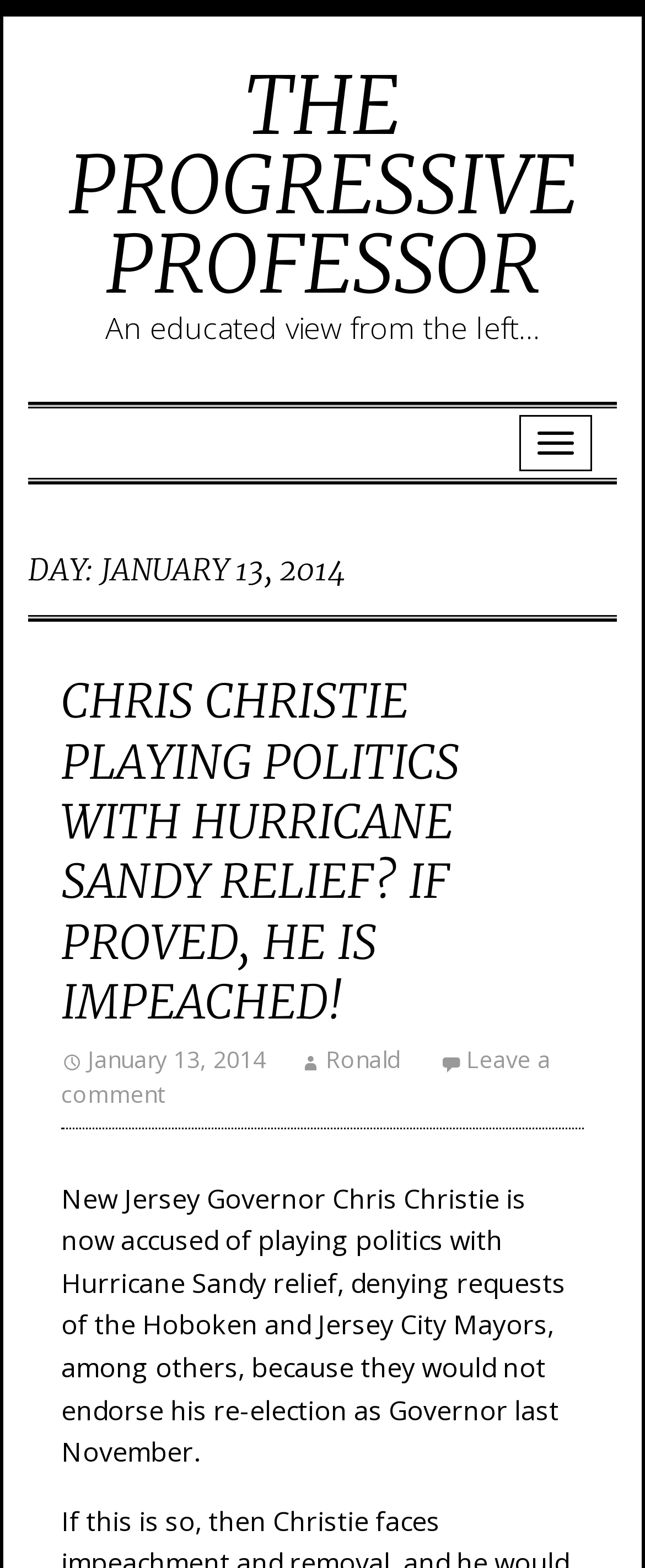Please find the main title text of this webpage.

DAY: JANUARY 13, 2014